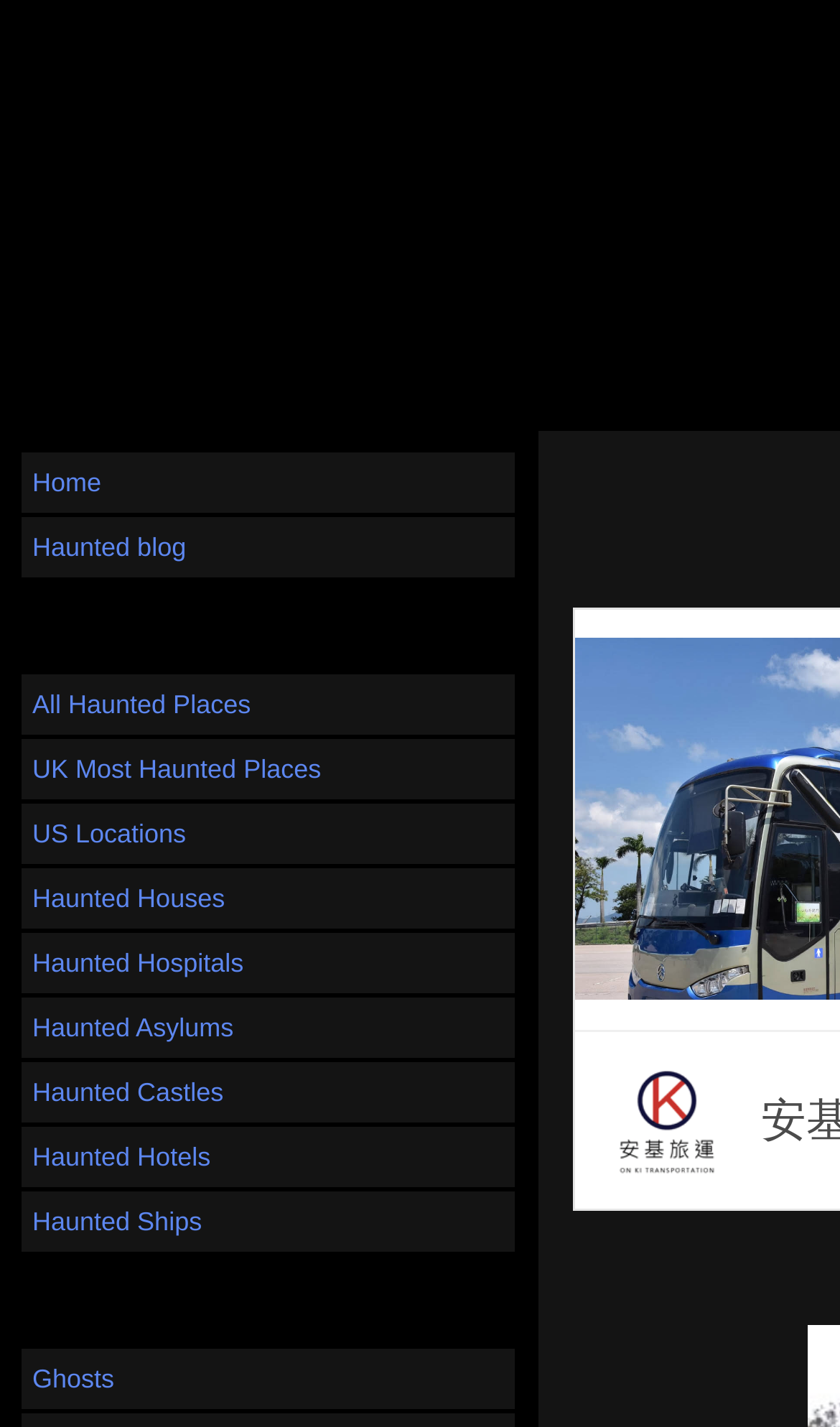How many types of haunted locations are listed?
Using the image, respond with a single word or phrase.

11